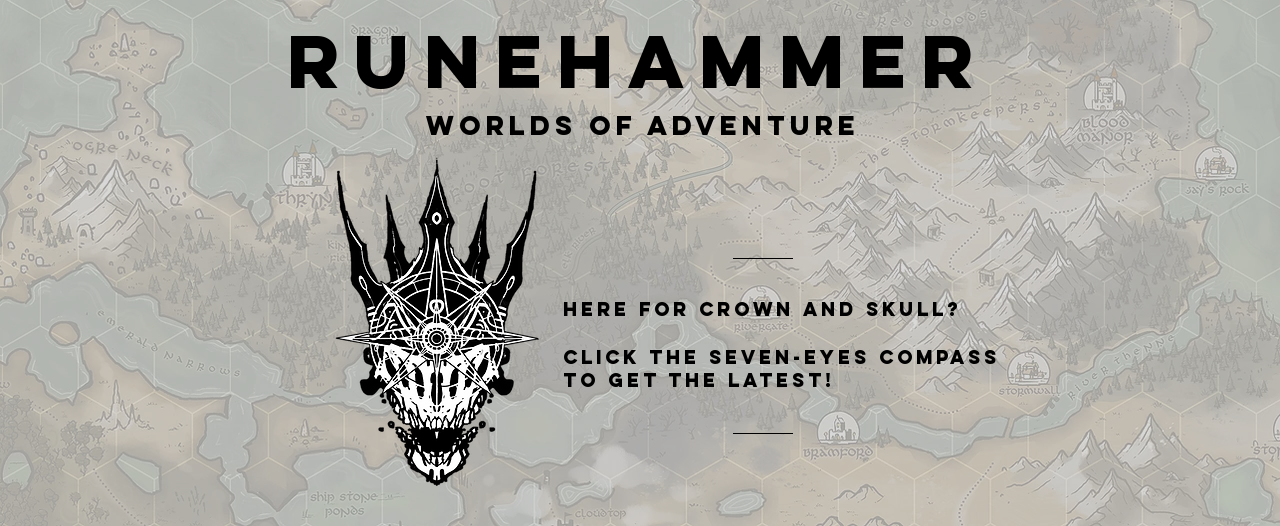Respond with a single word or short phrase to the following question: 
What is the central illustration of?

A stylized skull